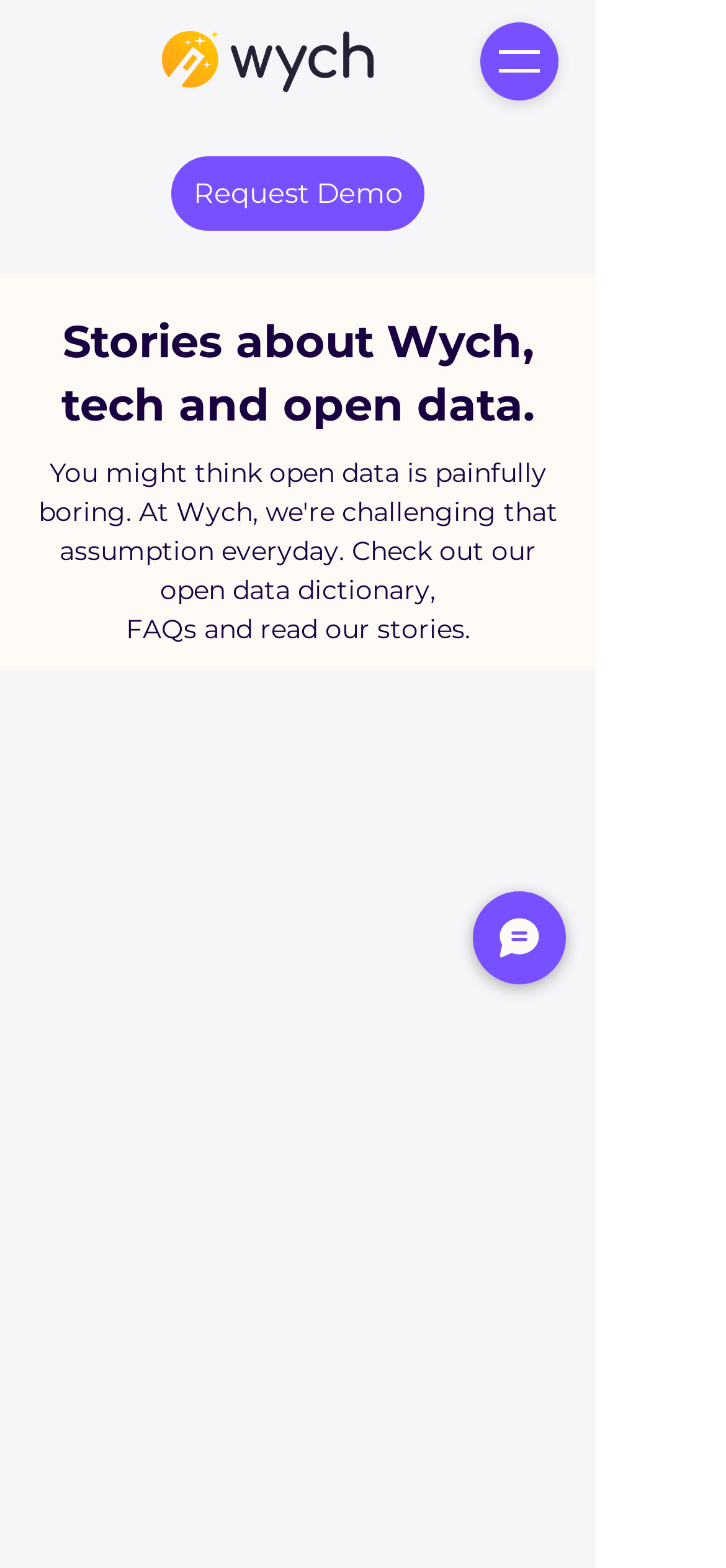Provide a brief response to the question below using one word or phrase:
What is the function of the 'Open navigation menu' button?

To open navigation menu